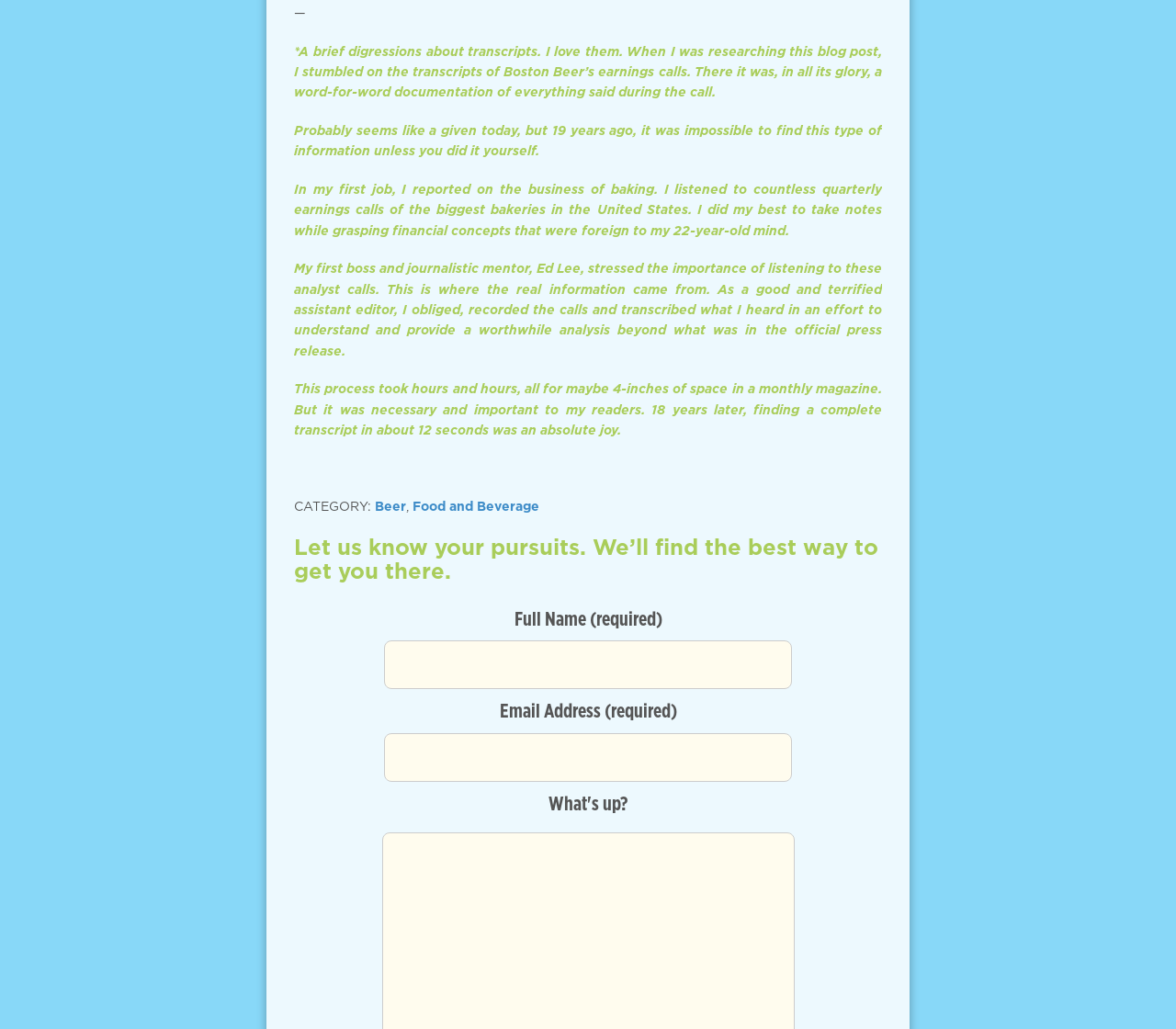What is the purpose of the transcript?
Provide an in-depth answer to the question, covering all aspects.

The author mentions that they transcribed the earnings calls to 'provide a worthwhile analysis beyond what was in the official press release.' This suggests that the purpose of the transcript is to provide a more in-depth analysis of the earnings calls.